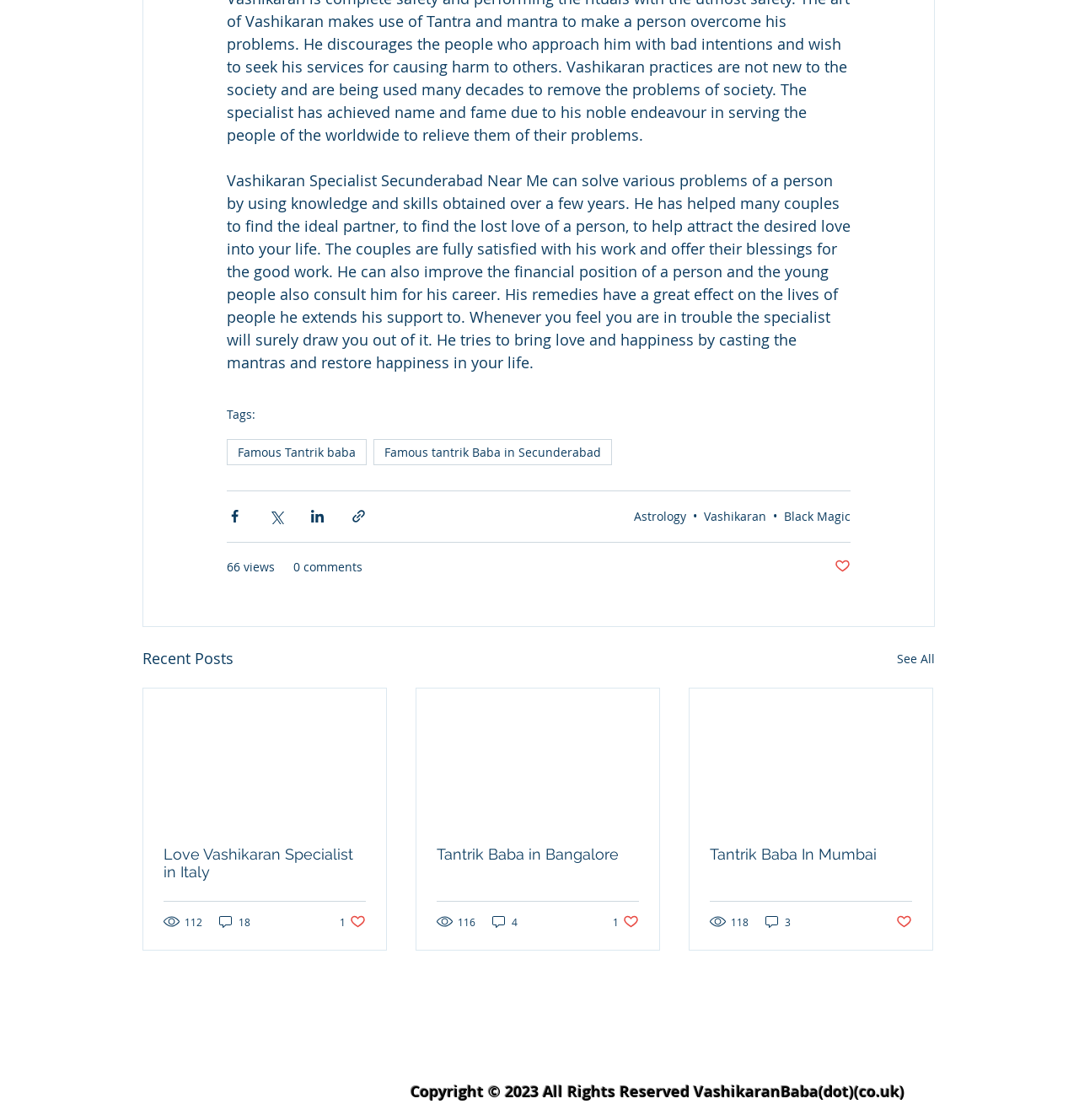Please identify the bounding box coordinates of the clickable element to fulfill the following instruction: "Read the article about Love Vashikaran Specialist in Italy". The coordinates should be four float numbers between 0 and 1, i.e., [left, top, right, bottom].

[0.152, 0.755, 0.339, 0.786]